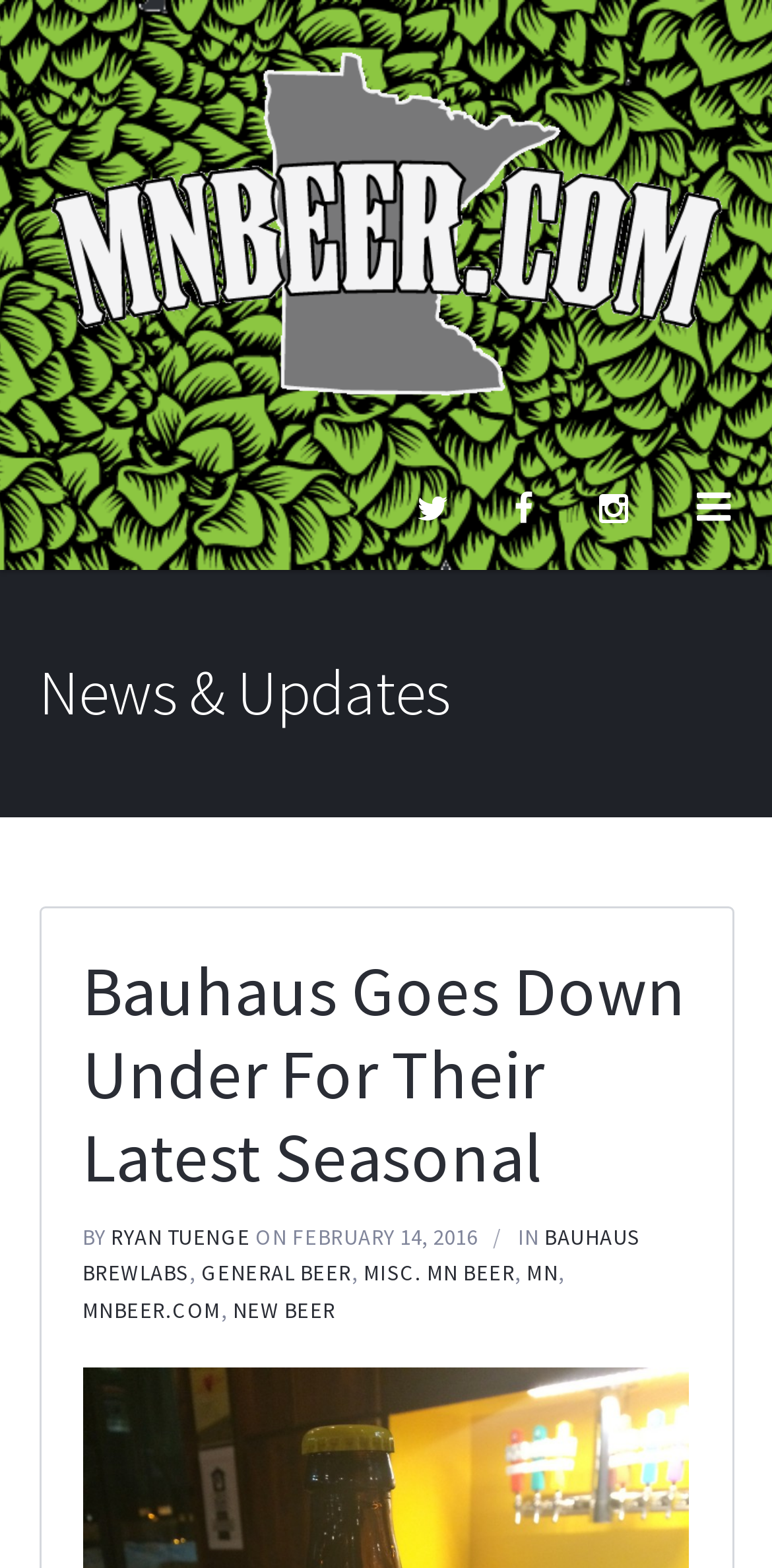Please identify the bounding box coordinates of the element that needs to be clicked to perform the following instruction: "Click on the MNBeer logo".

[0.05, 0.033, 0.947, 0.254]